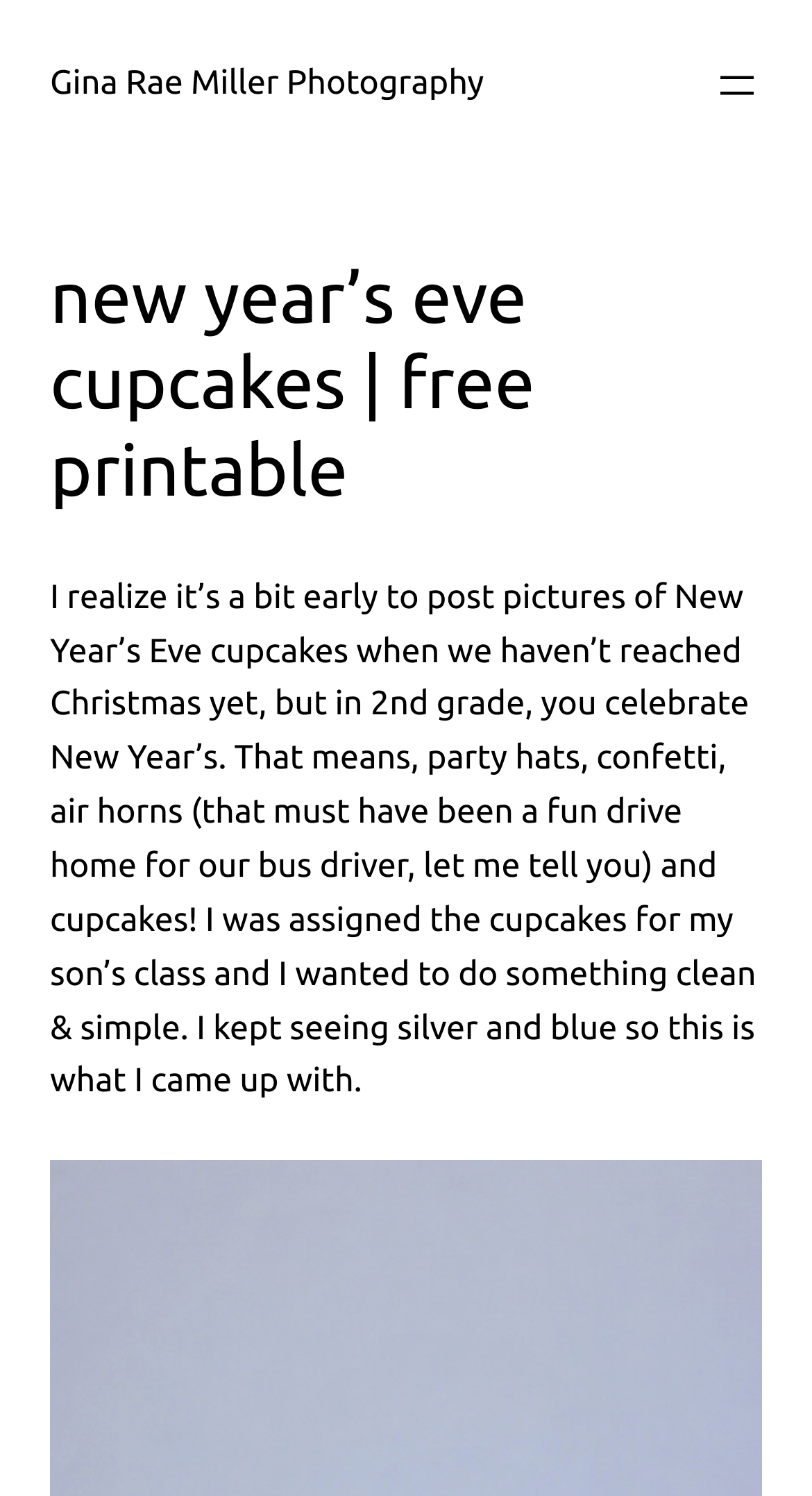Identify the bounding box of the HTML element described as: "Questions & Feedback".

None